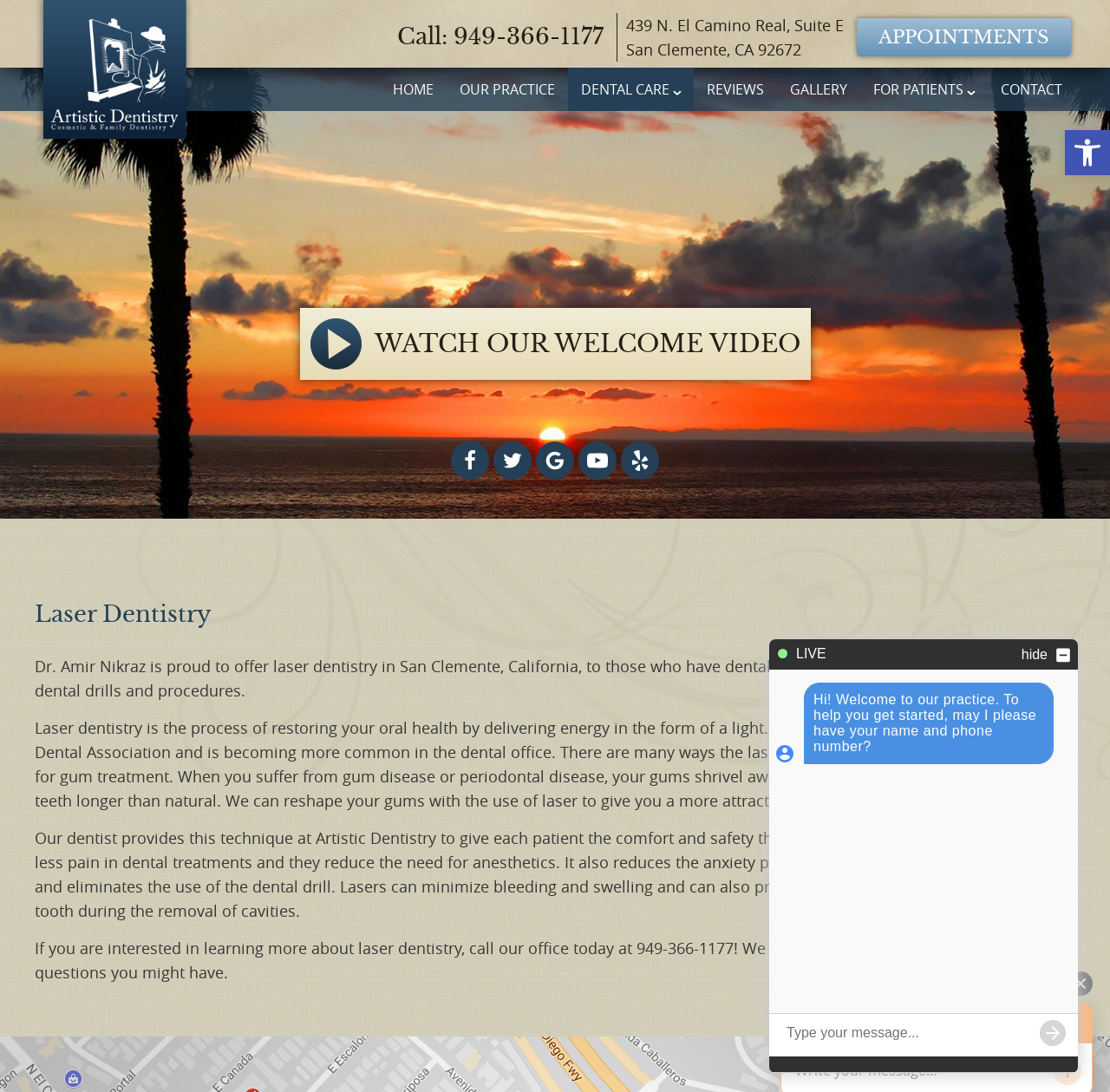Give a concise answer using one word or a phrase to the following question:
What is the benefit of using lasers in dental treatments?

Less pain and anxiety